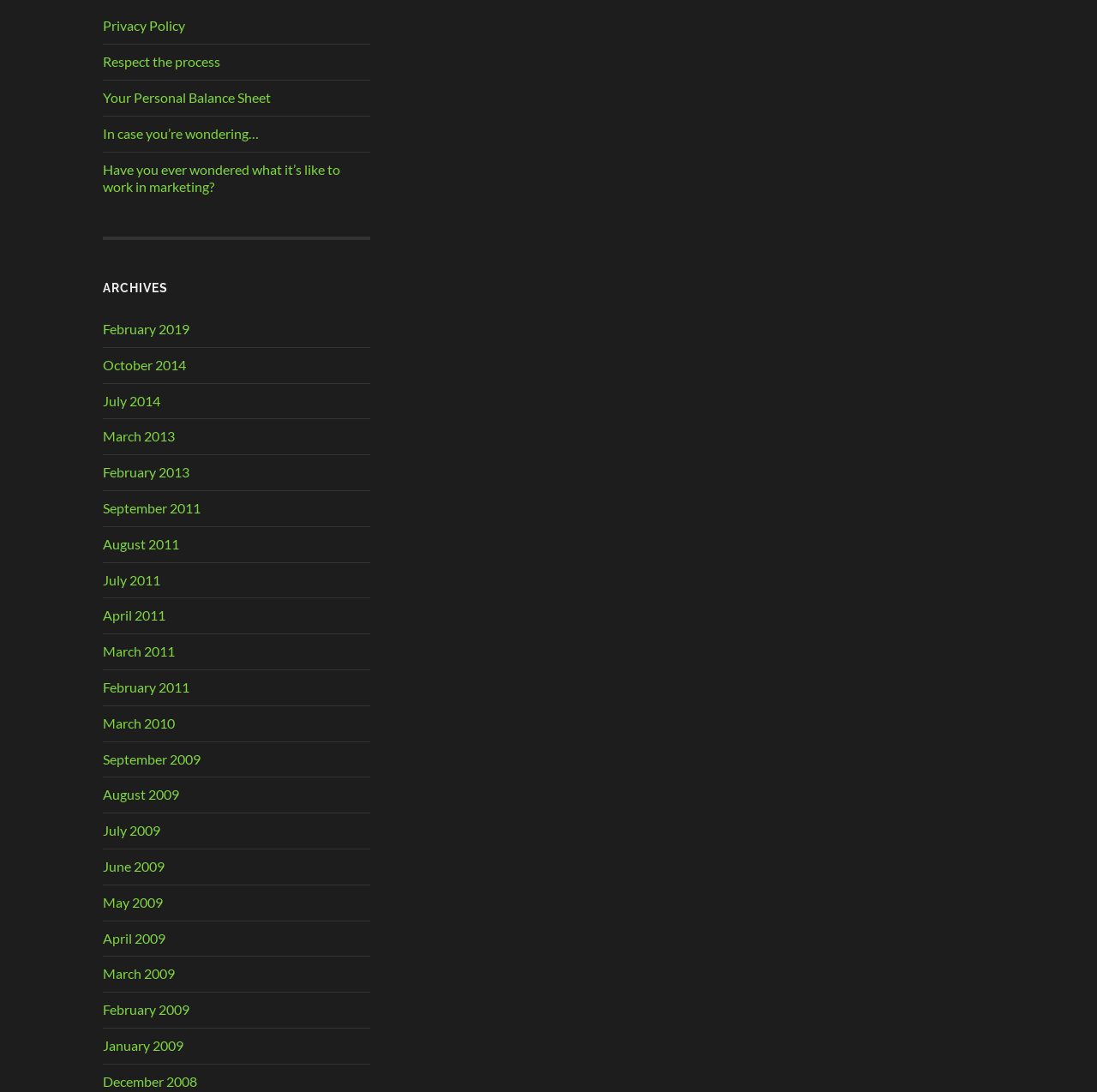Identify the bounding box coordinates of the element that should be clicked to fulfill this task: "Search for something". The coordinates should be provided as four float numbers between 0 and 1, i.e., [left, top, right, bottom].

None